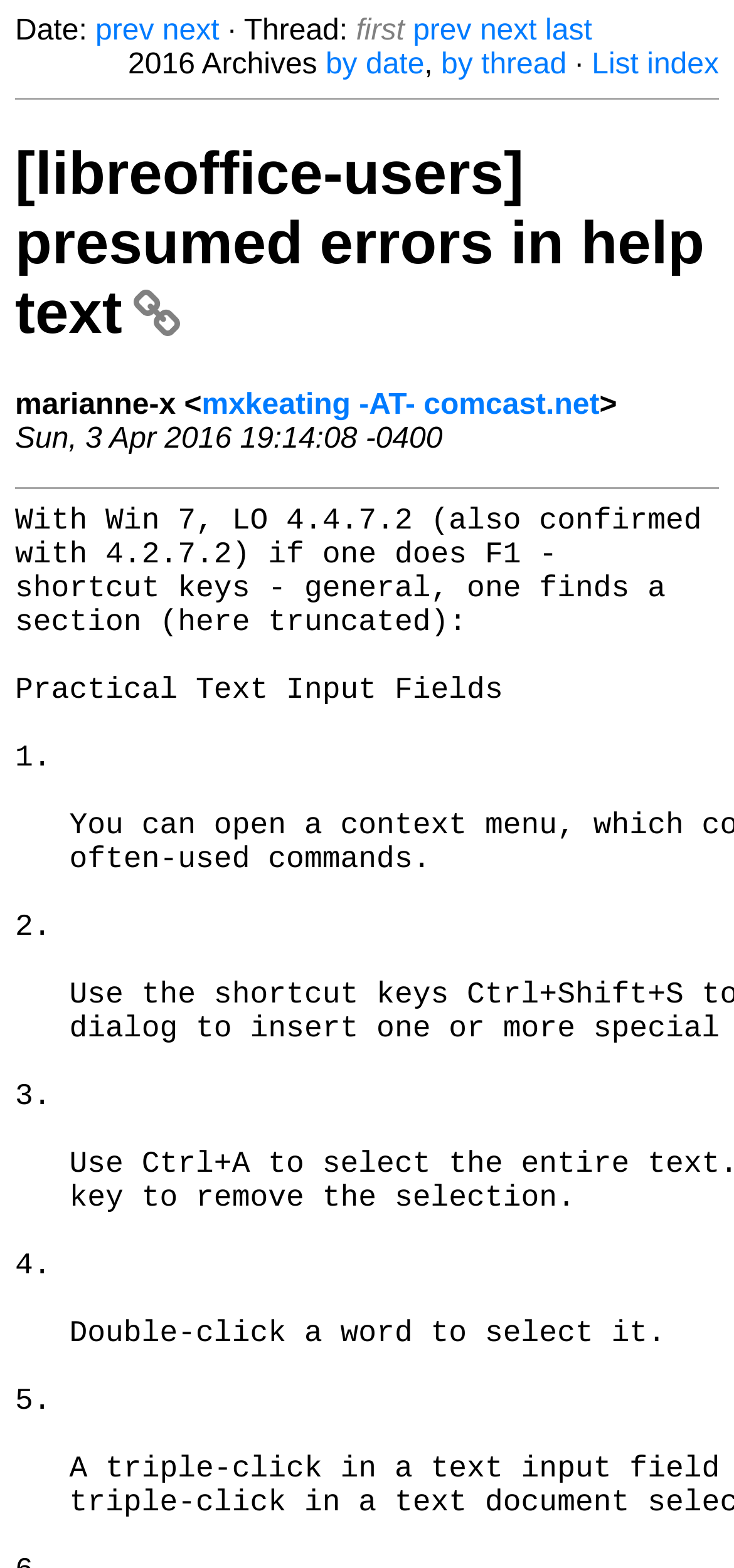Specify the bounding box coordinates for the region that must be clicked to perform the given instruction: "view thread".

[0.299, 0.01, 0.485, 0.03]